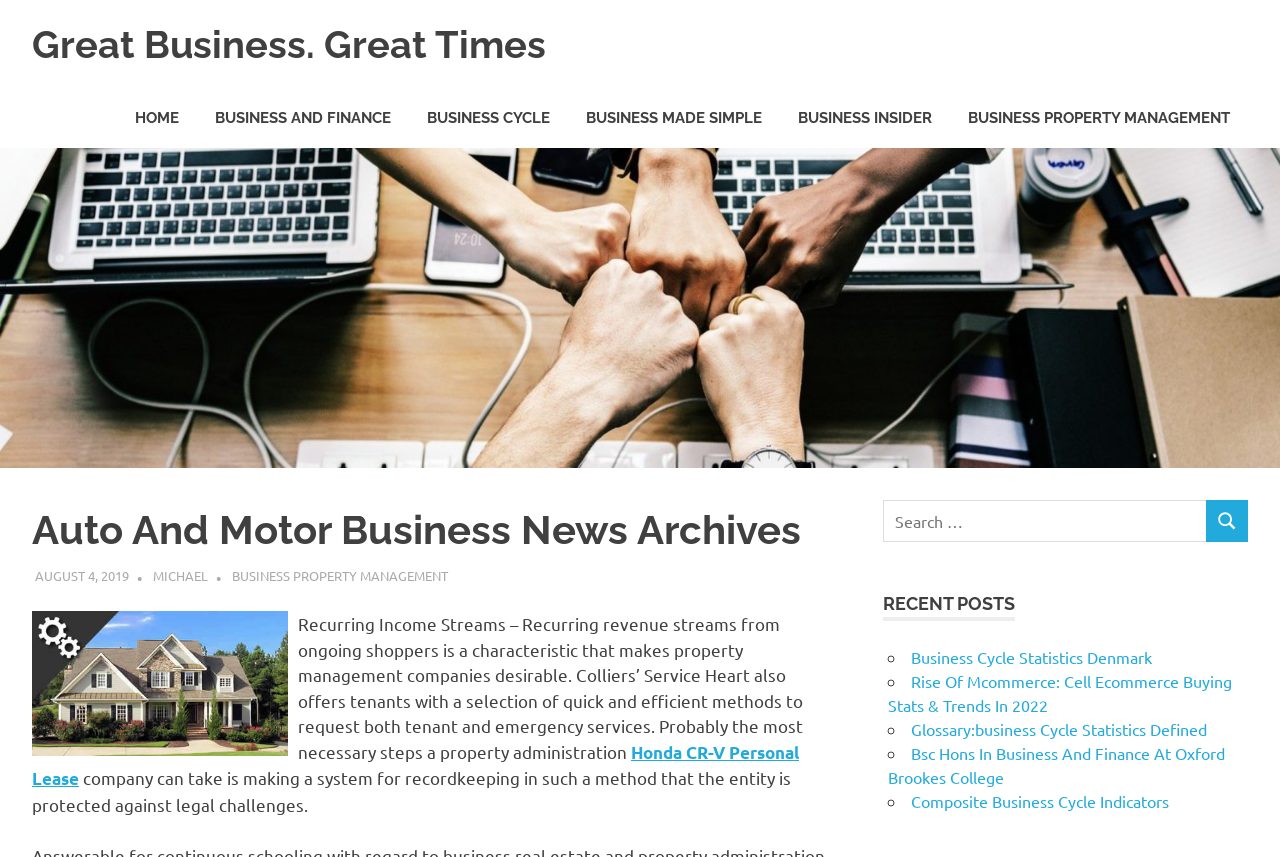Can you identify the bounding box coordinates of the clickable region needed to carry out this instruction: 'Click on the 'HOME' link'? The coordinates should be four float numbers within the range of 0 to 1, stated as [left, top, right, bottom].

[0.091, 0.104, 0.154, 0.172]